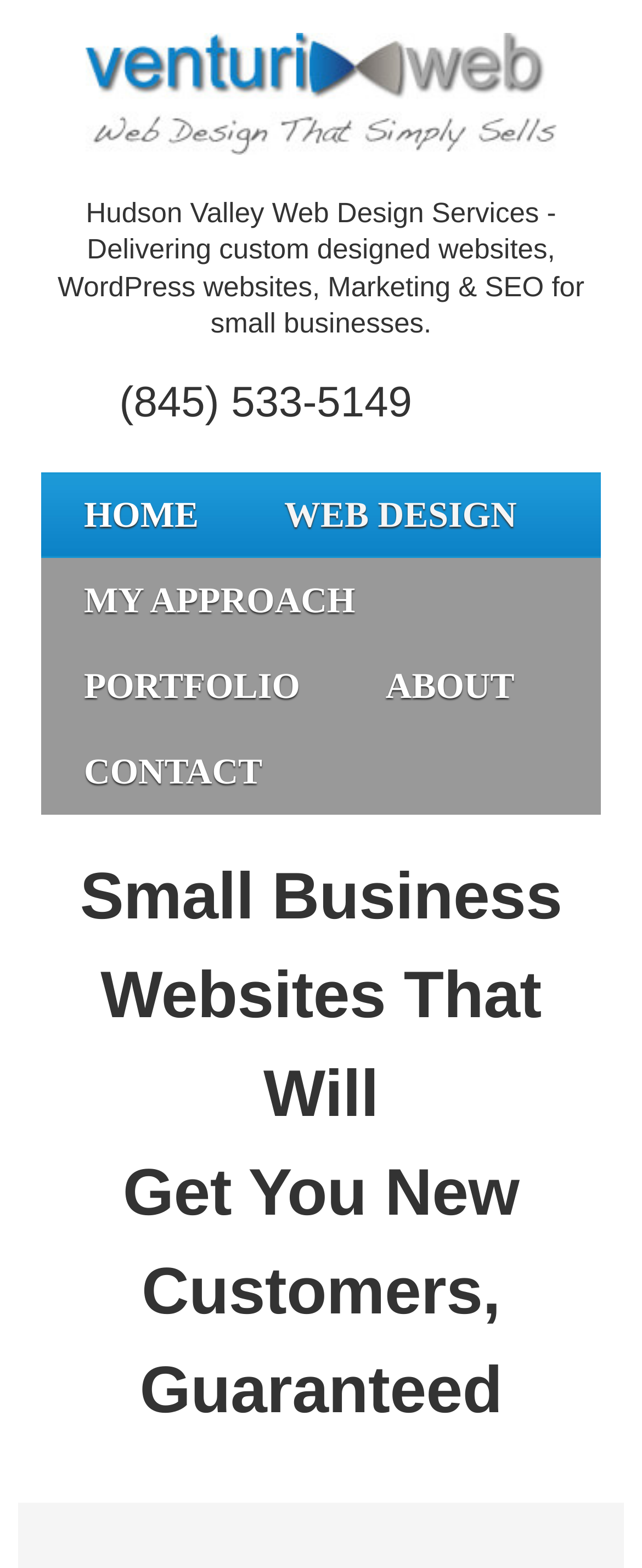Please provide a brief answer to the question using only one word or phrase: 
What is the main focus of the webpage?

Small business websites